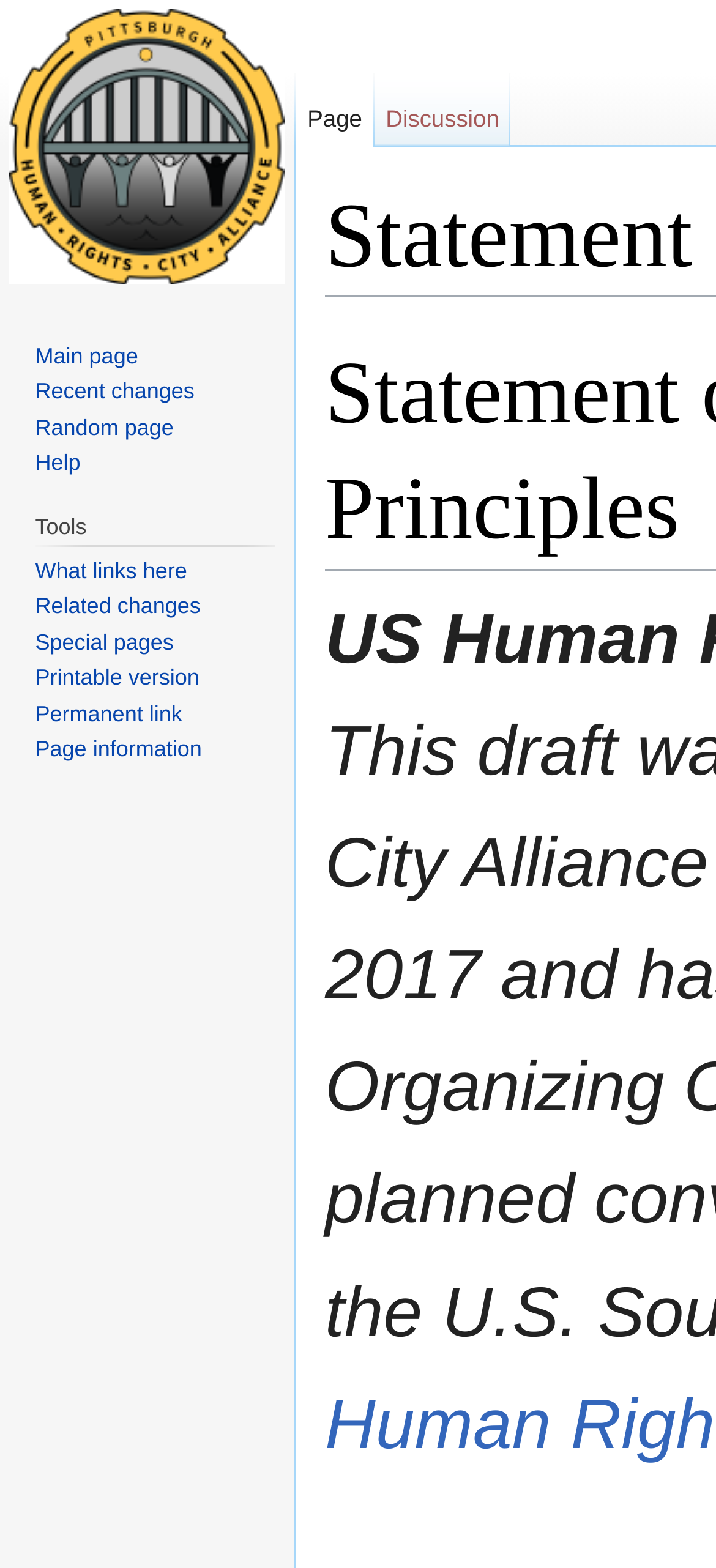What is the text preceding the 'navigation' link? Look at the image and give a one-word or short phrase answer.

Jump to: